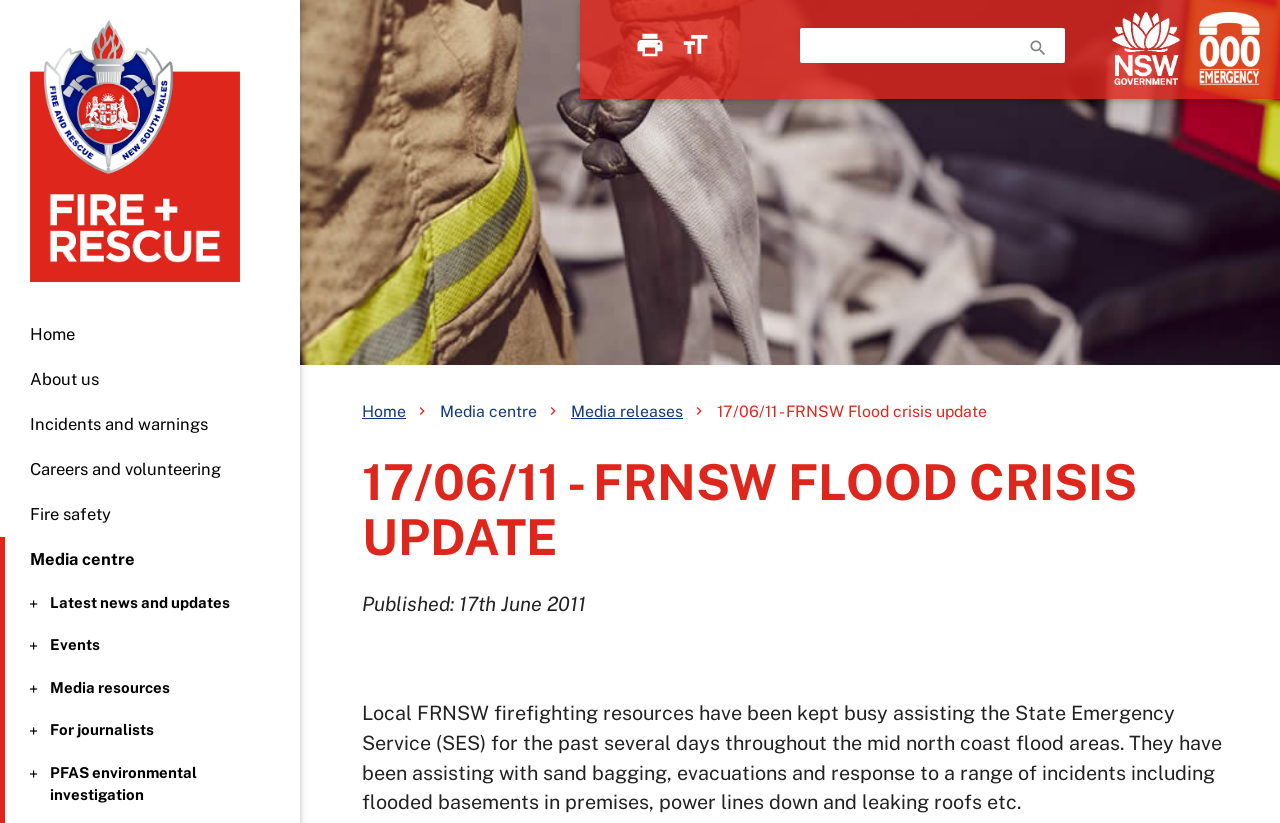Please find the bounding box coordinates of the element's region to be clicked to carry out this instruction: "Go to the NSW Government website".

[0.869, 0.015, 0.922, 0.103]